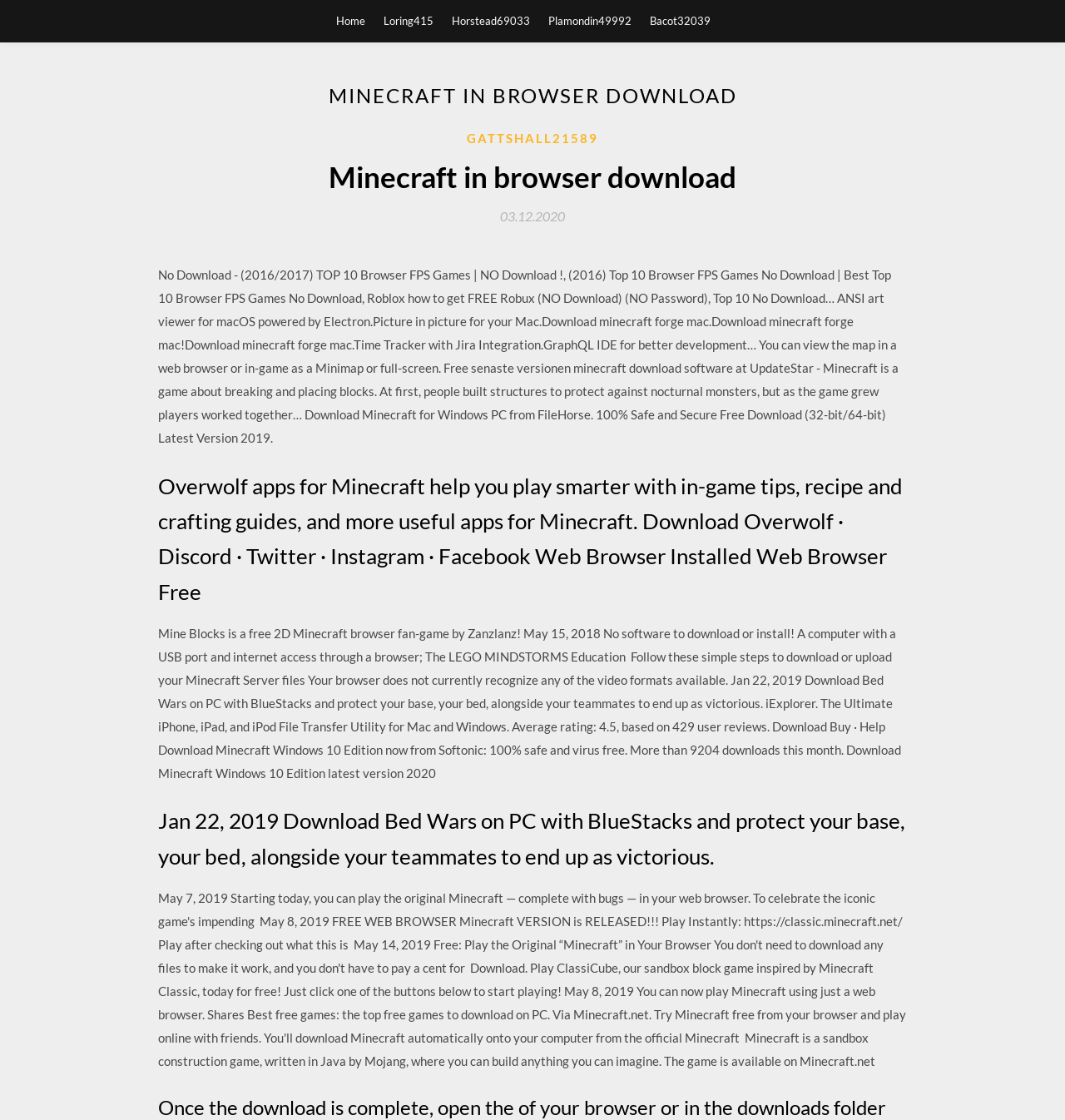What is the main topic of the webpage?
Look at the image and respond with a one-word or short phrase answer.

Minecraft